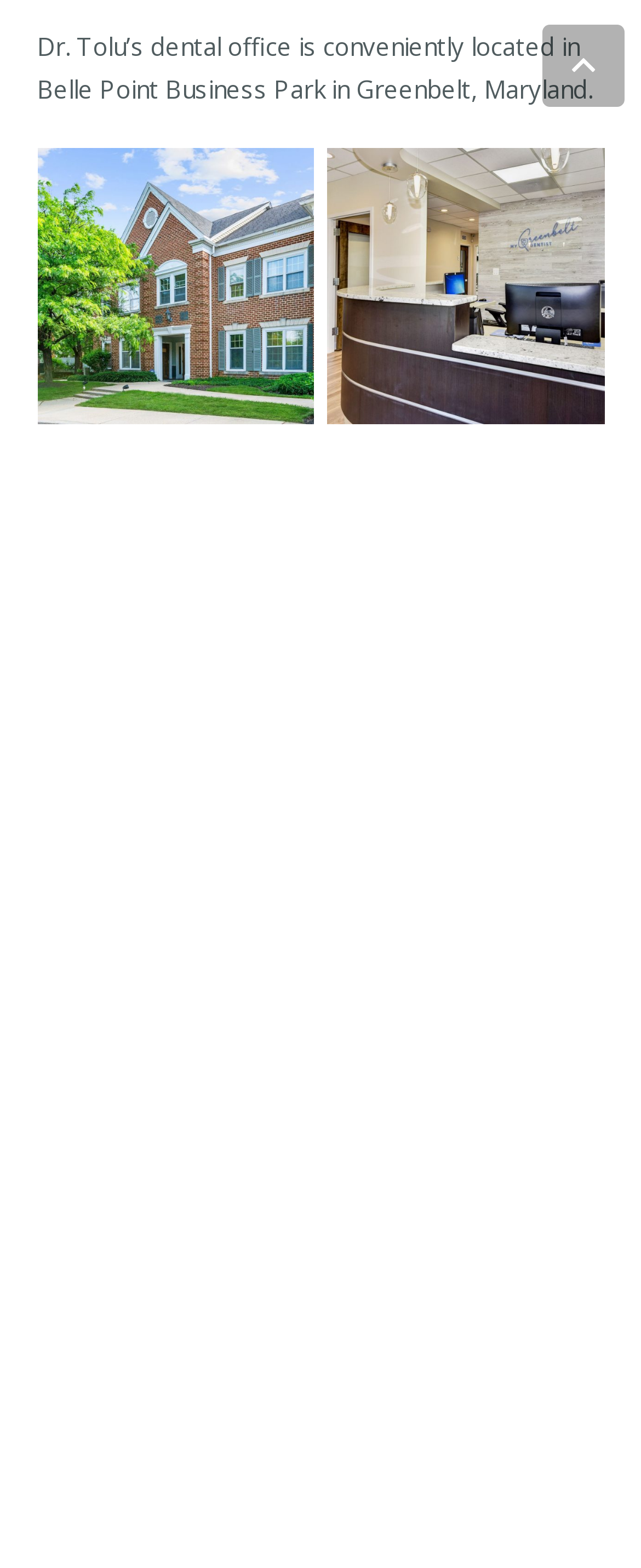Please identify the coordinates of the bounding box for the clickable region that will accomplish this instruction: "Browse 'my greenbelt dentist office tour'".

[0.51, 0.094, 0.942, 0.271]